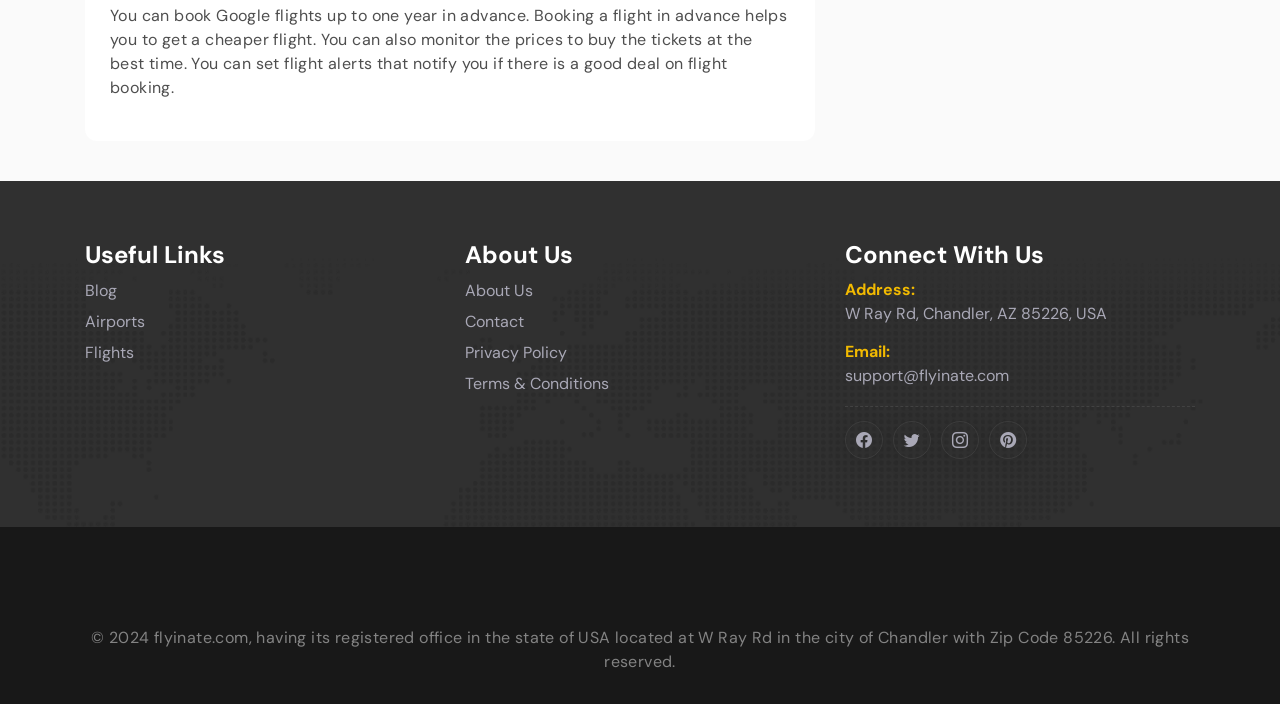What are the three sections on the webpage?
Answer with a single word or phrase by referring to the visual content.

Useful Links, About Us, Connect With Us